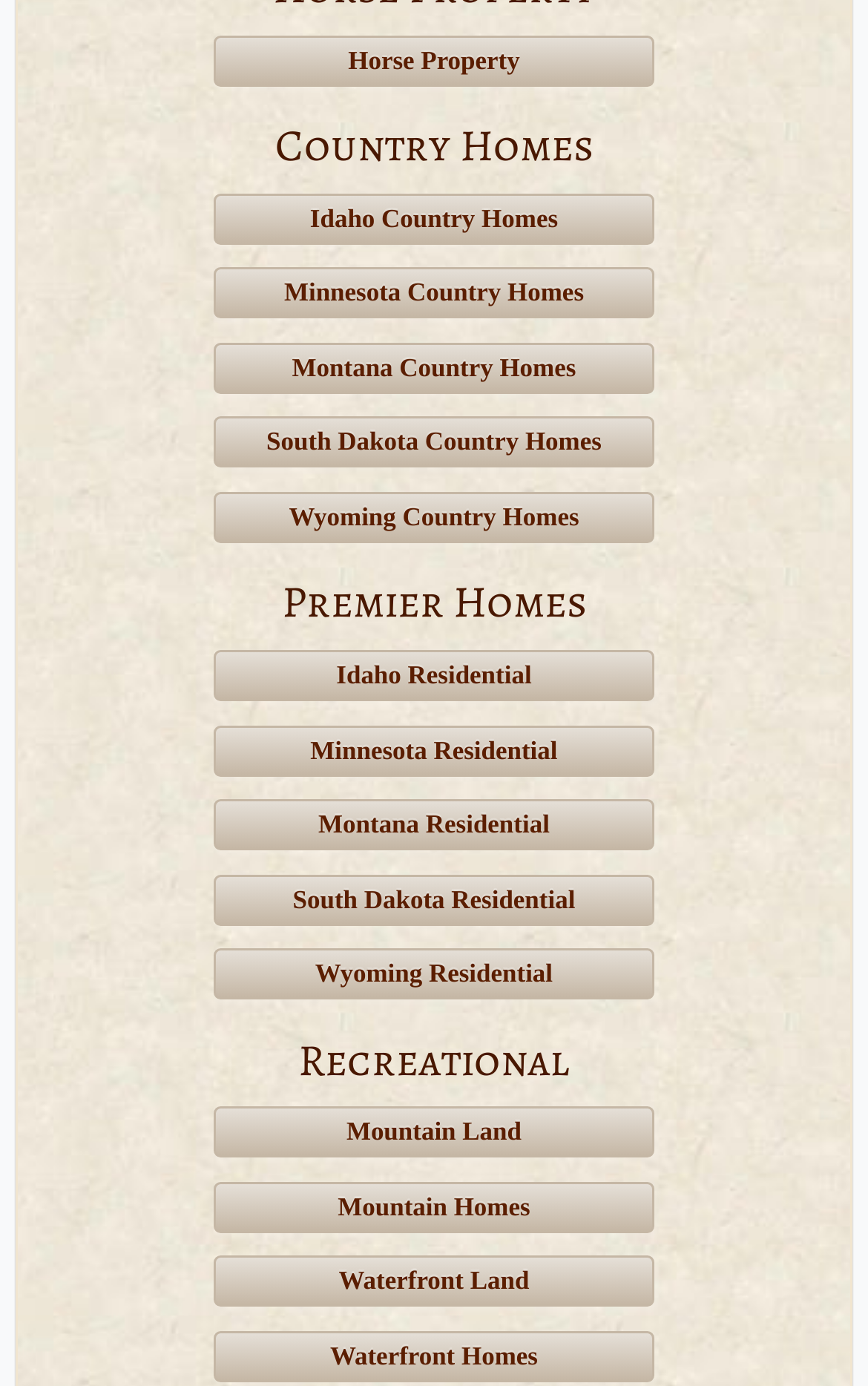Specify the bounding box coordinates of the area to click in order to execute this command: 'View Horse Property'. The coordinates should consist of four float numbers ranging from 0 to 1, and should be formatted as [left, top, right, bottom].

[0.246, 0.025, 0.754, 0.062]